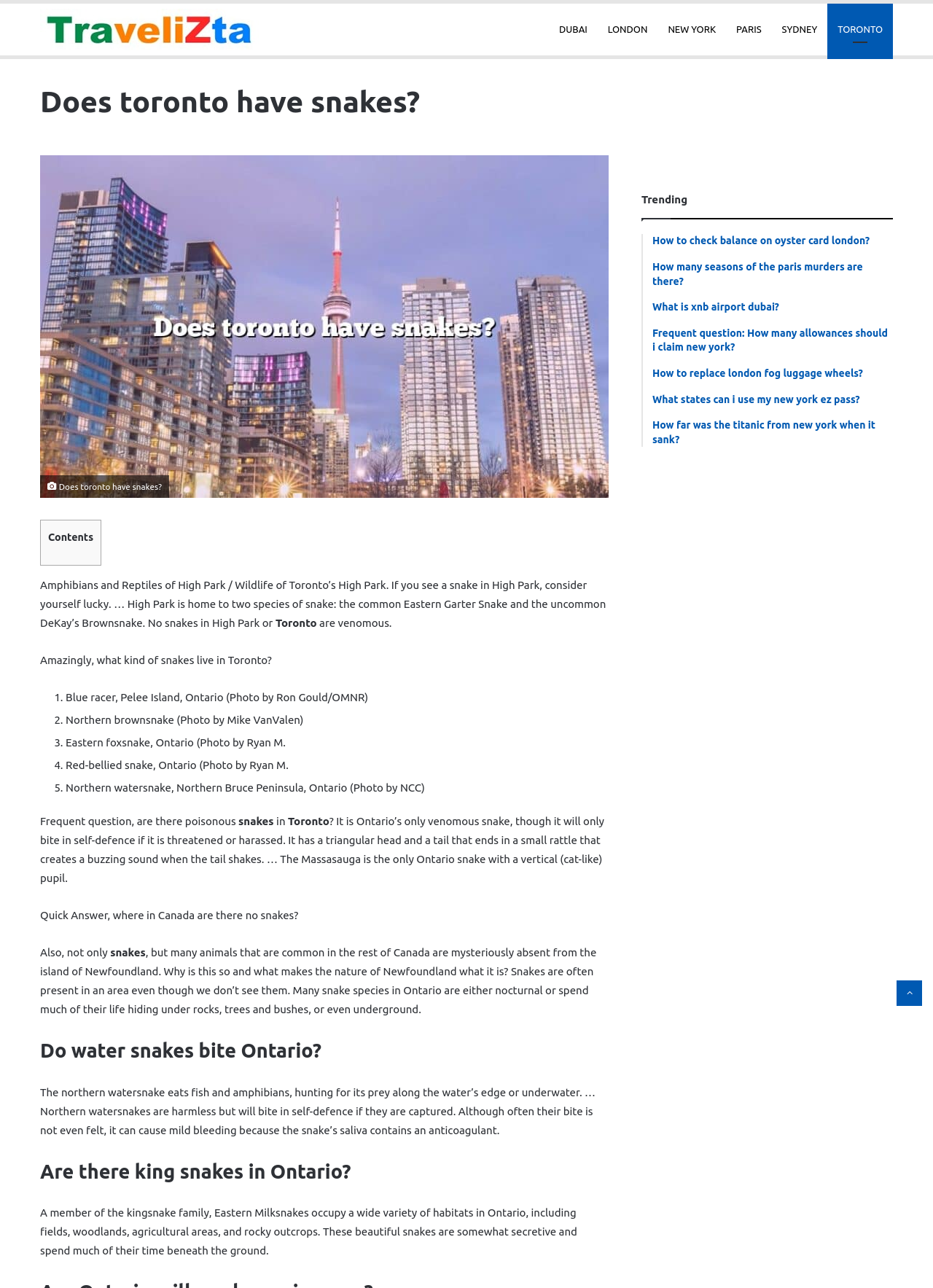Carefully examine the image and provide an in-depth answer to the question: What is the only venomous snake in Ontario?

According to the webpage, the Massasauga is the only venomous snake in Ontario, and it has a triangular head and a tail that ends in a small rattle that creates a buzzing sound when the tail shakes.